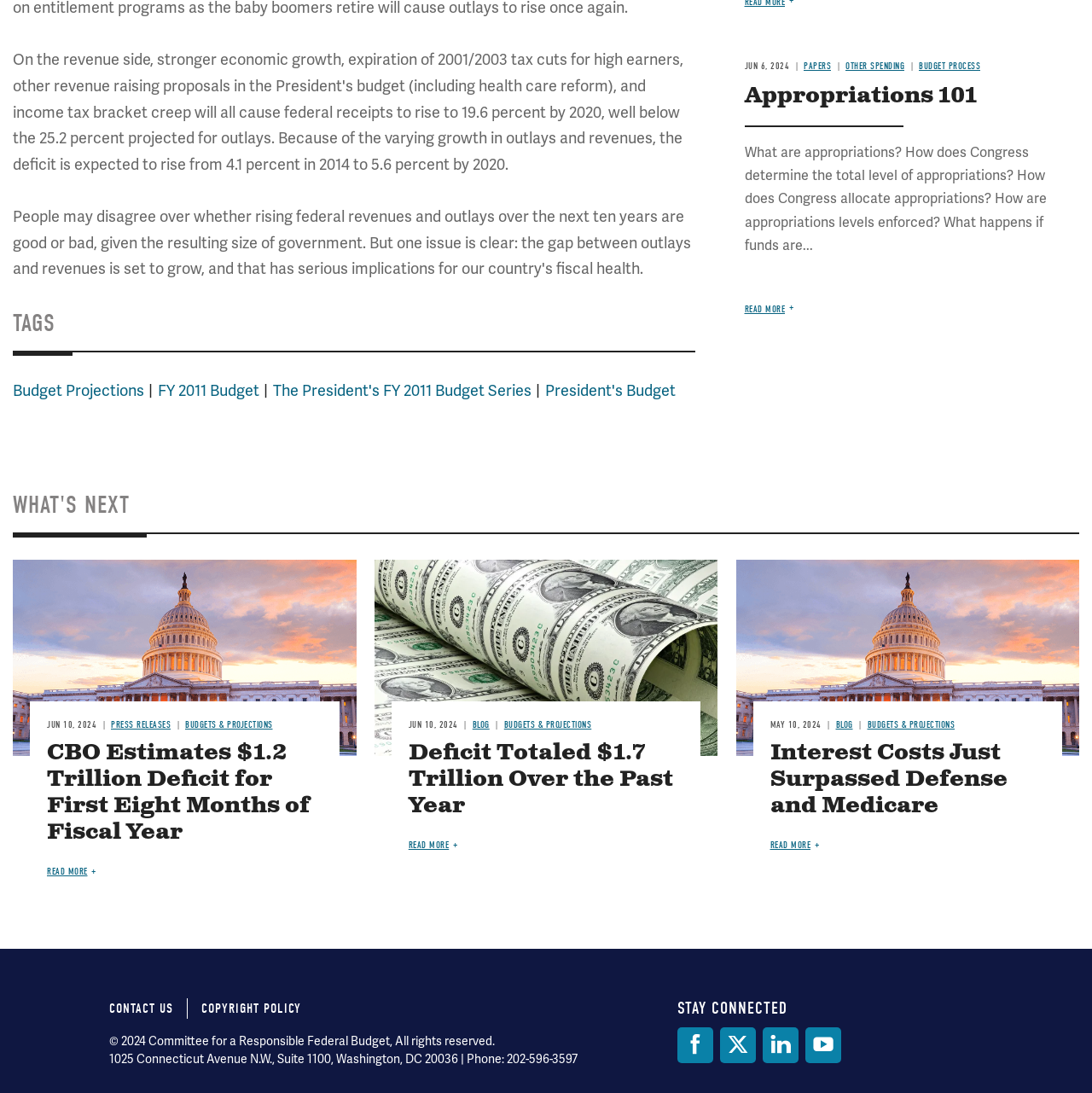What is the date of the first article?
Refer to the image and provide a thorough answer to the question.

I found the date 'JUN 6, 2024' in the first article, which is located in the top section of the webpage, with a heading 'Appropriations 101'.